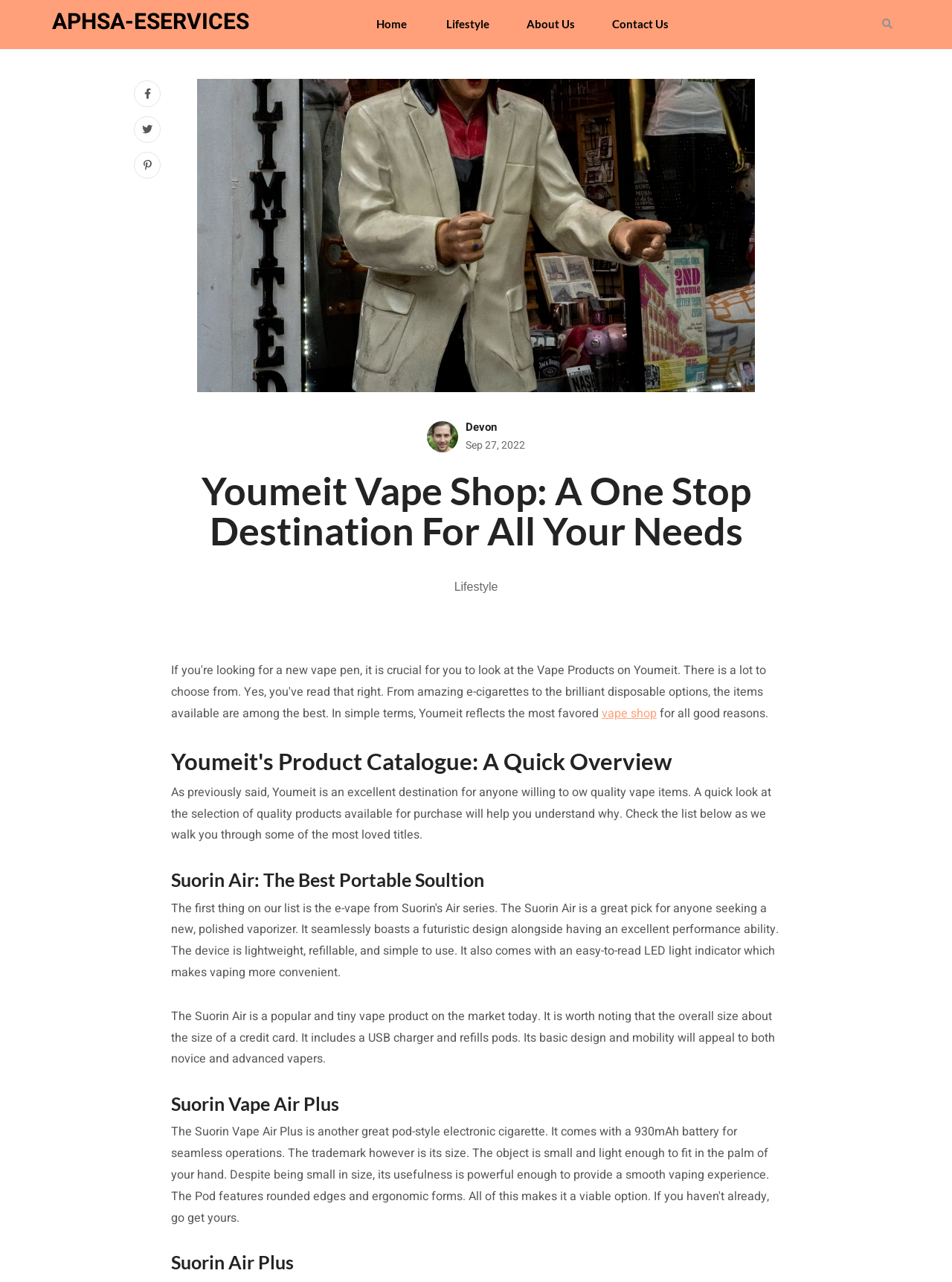Please identify the bounding box coordinates of where to click in order to follow the instruction: "Click on the vape shop link".

[0.632, 0.55, 0.69, 0.564]